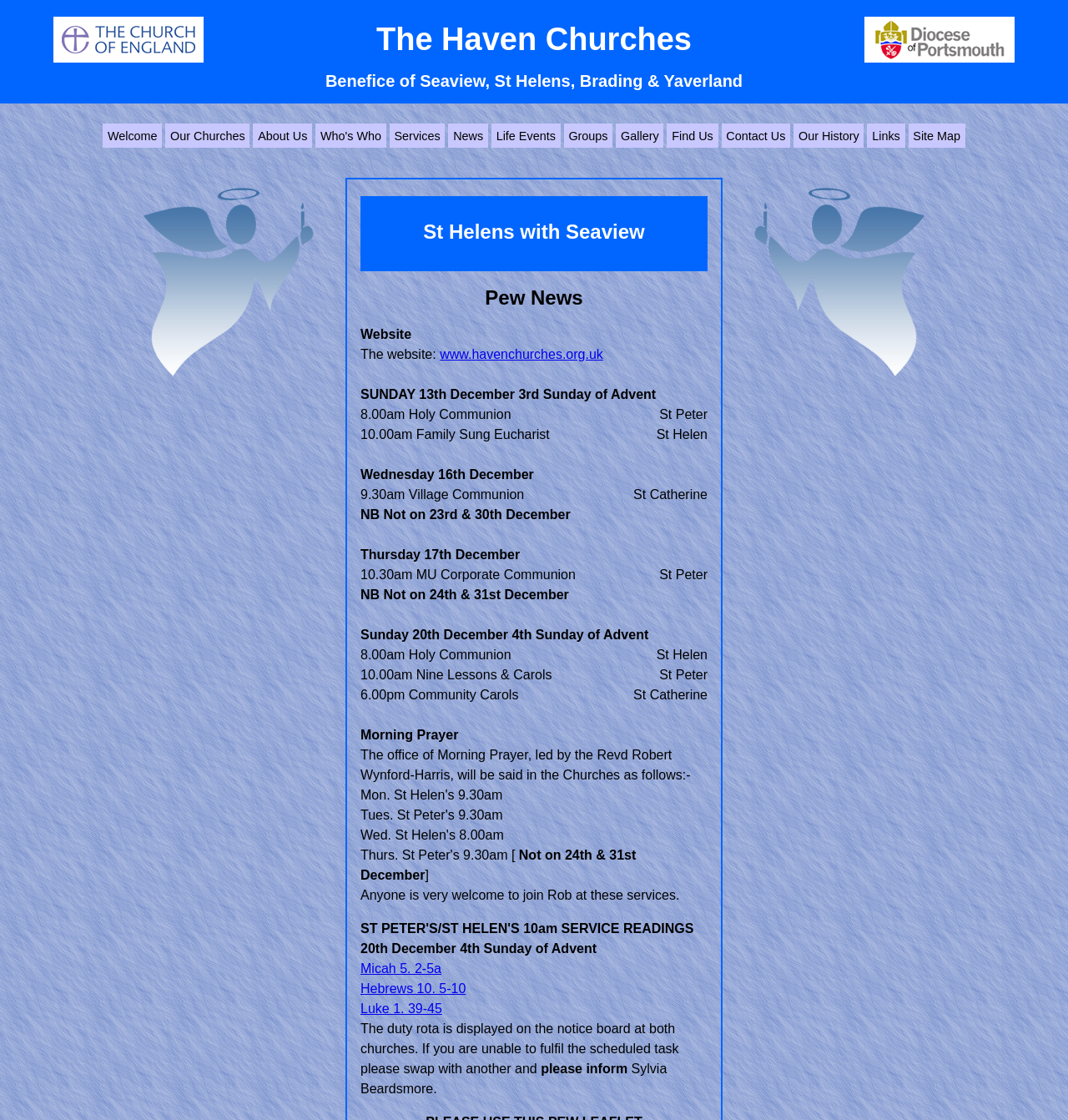Using the format (top-left x, top-left y, bottom-right x, bottom-right y), and given the element description, identify the bounding box coordinates within the screenshot: Next Post →

None